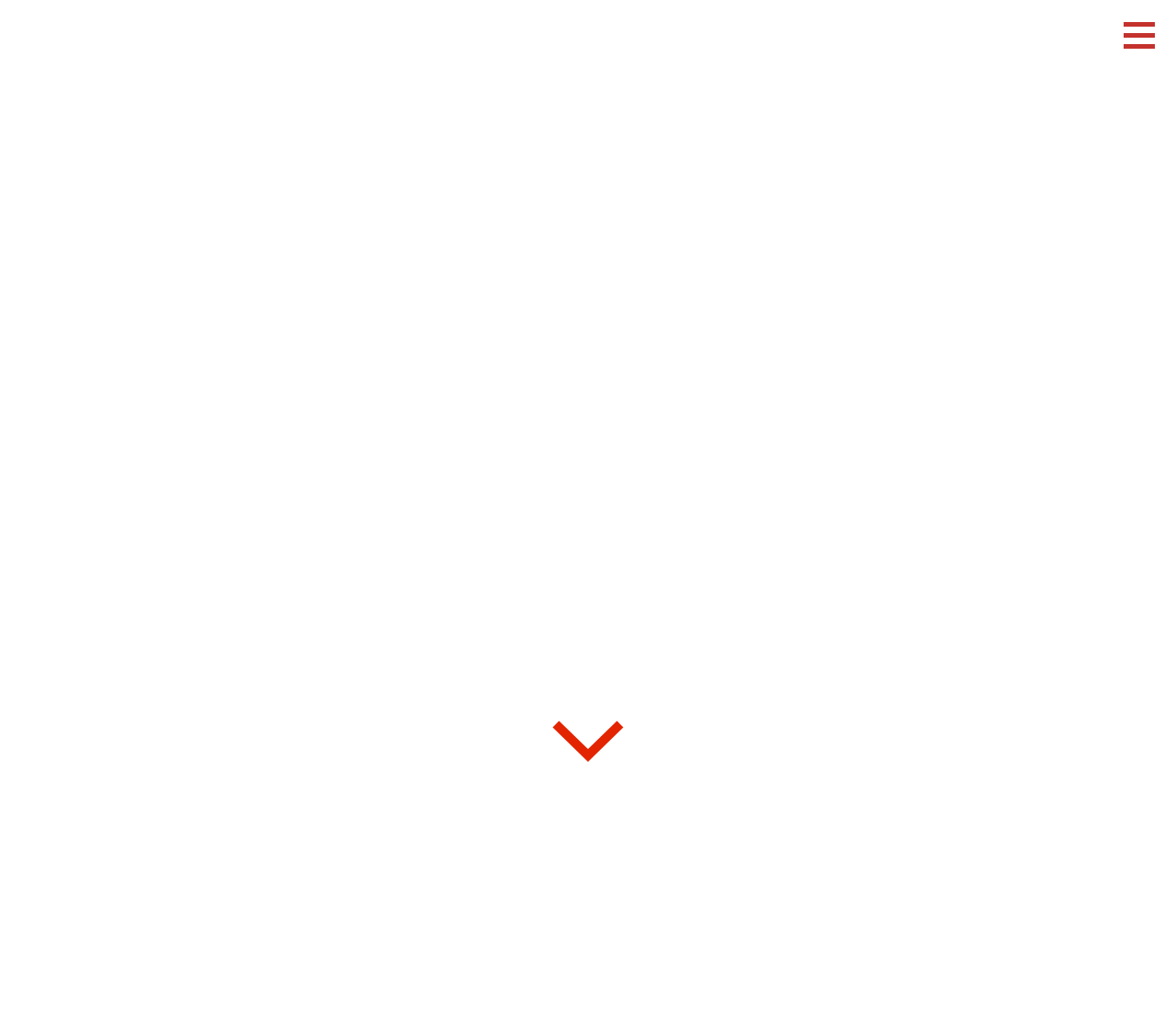Please answer the following question using a single word or phrase: 
What is the name of one of the artists featured on the webpage?

Eli Meir Kaplan